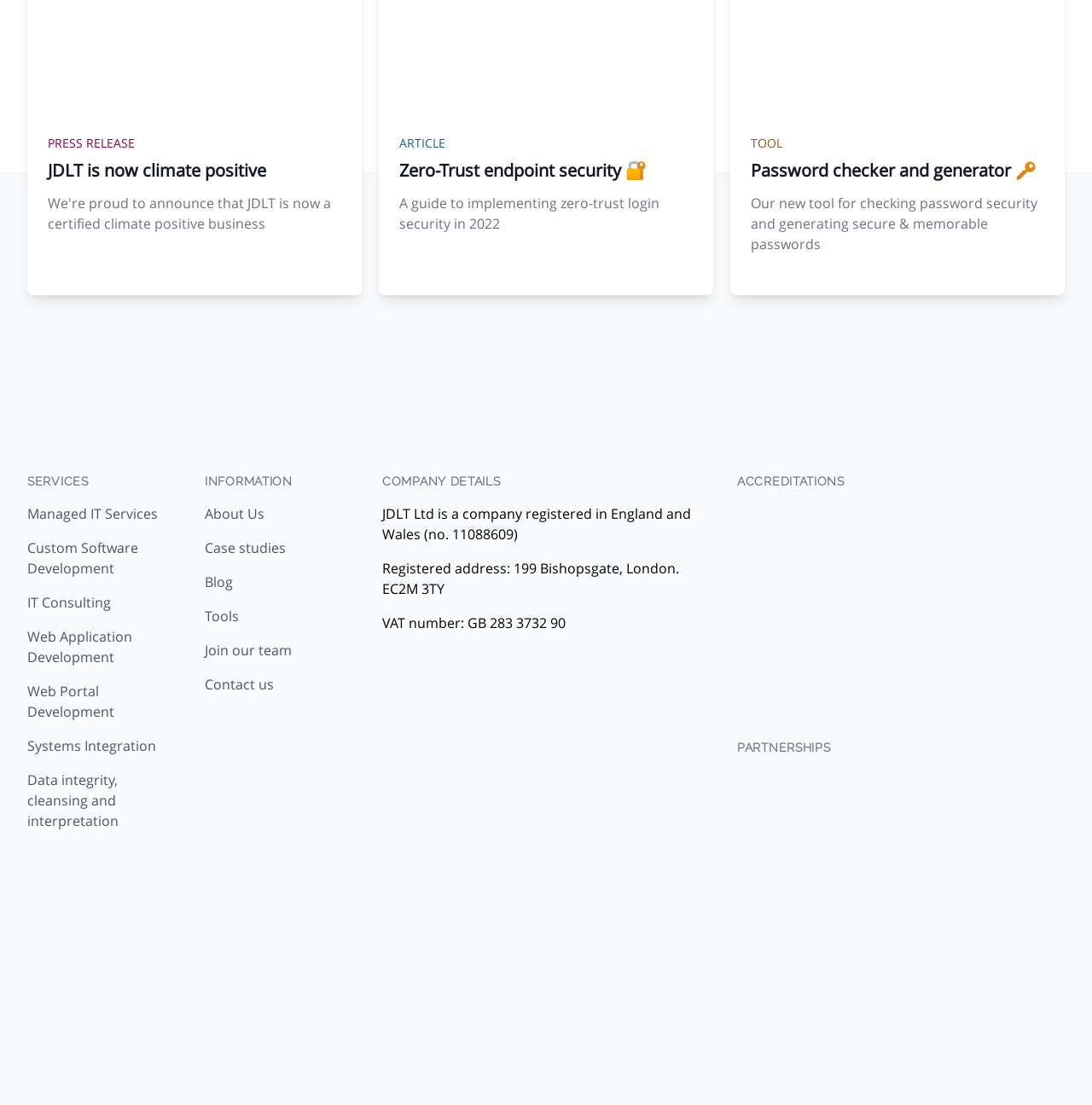Find the bounding box coordinates of the element I should click to carry out the following instruction: "Learn about zero-trust endpoint security".

[0.366, 0.122, 0.634, 0.212]